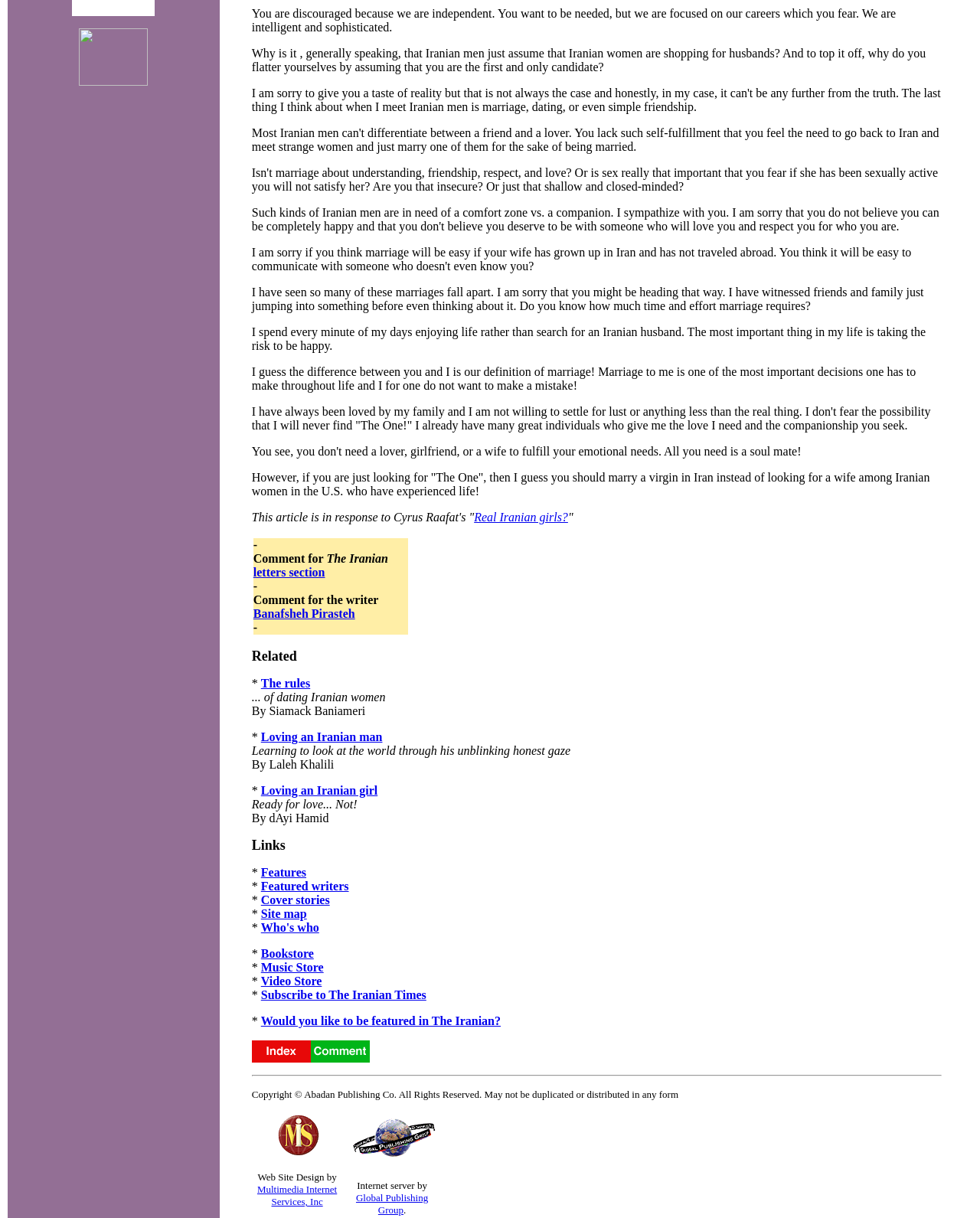Provide the bounding box coordinates for the specified HTML element described in this description: "alt="Comments"". The coordinates should be four float numbers ranging from 0 to 1, in the format [left, top, right, bottom].

[0.317, 0.864, 0.377, 0.874]